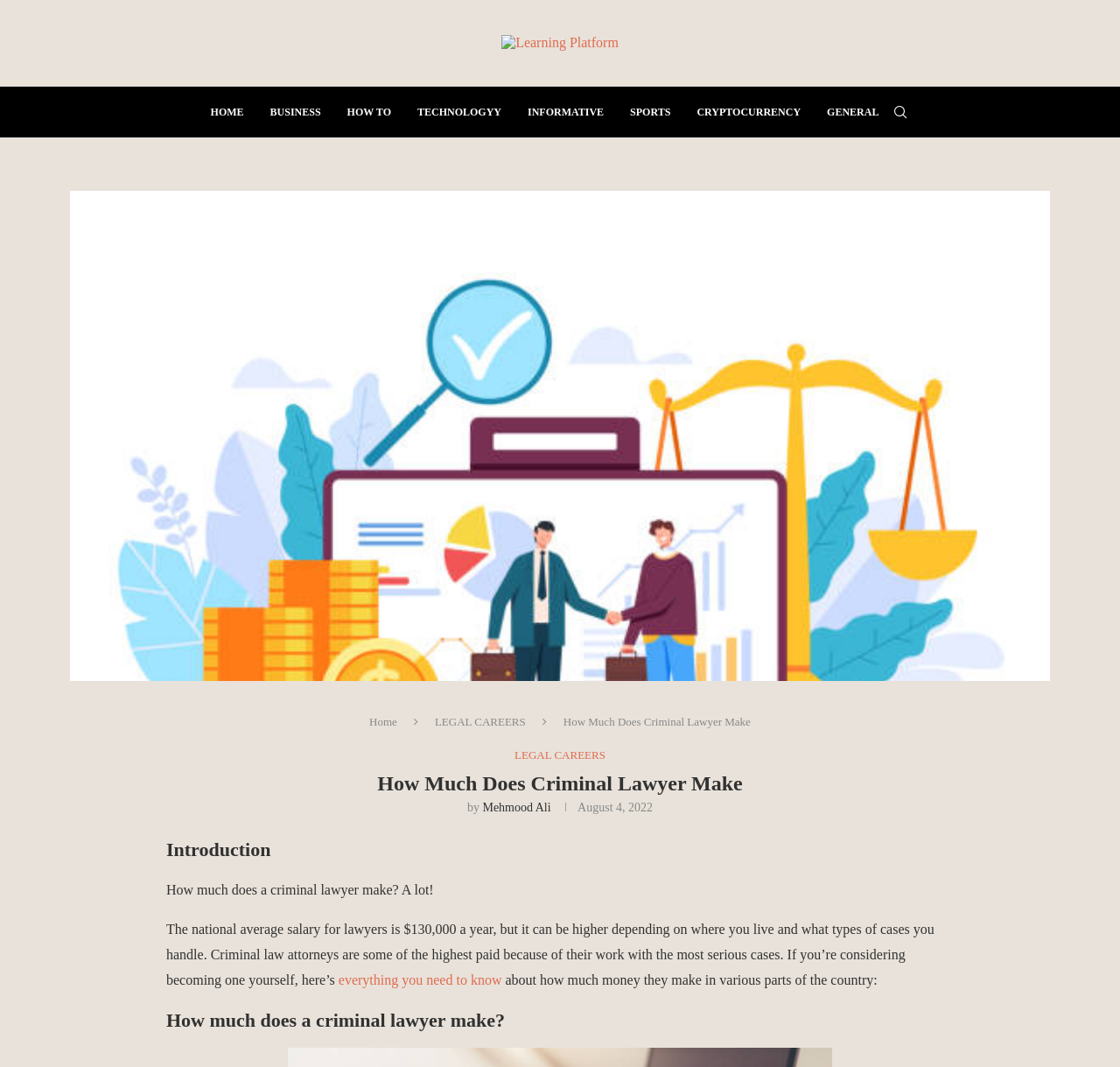Answer the question below using just one word or a short phrase: 
How many types of links are available in the top navigation bar?

9